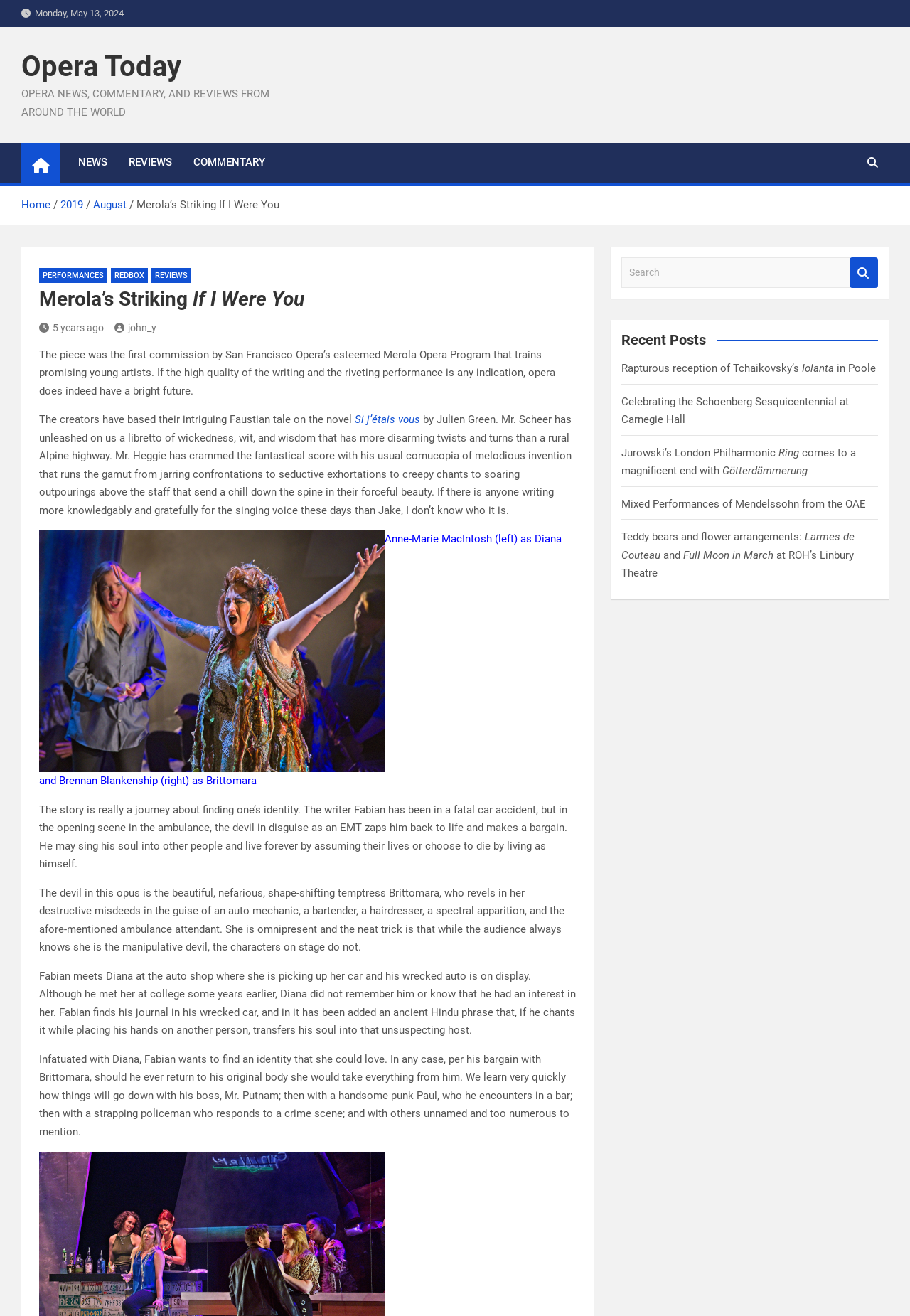Please answer the following question using a single word or phrase: 
What is the name of the novel that the opera is based on?

Si j’étais vous